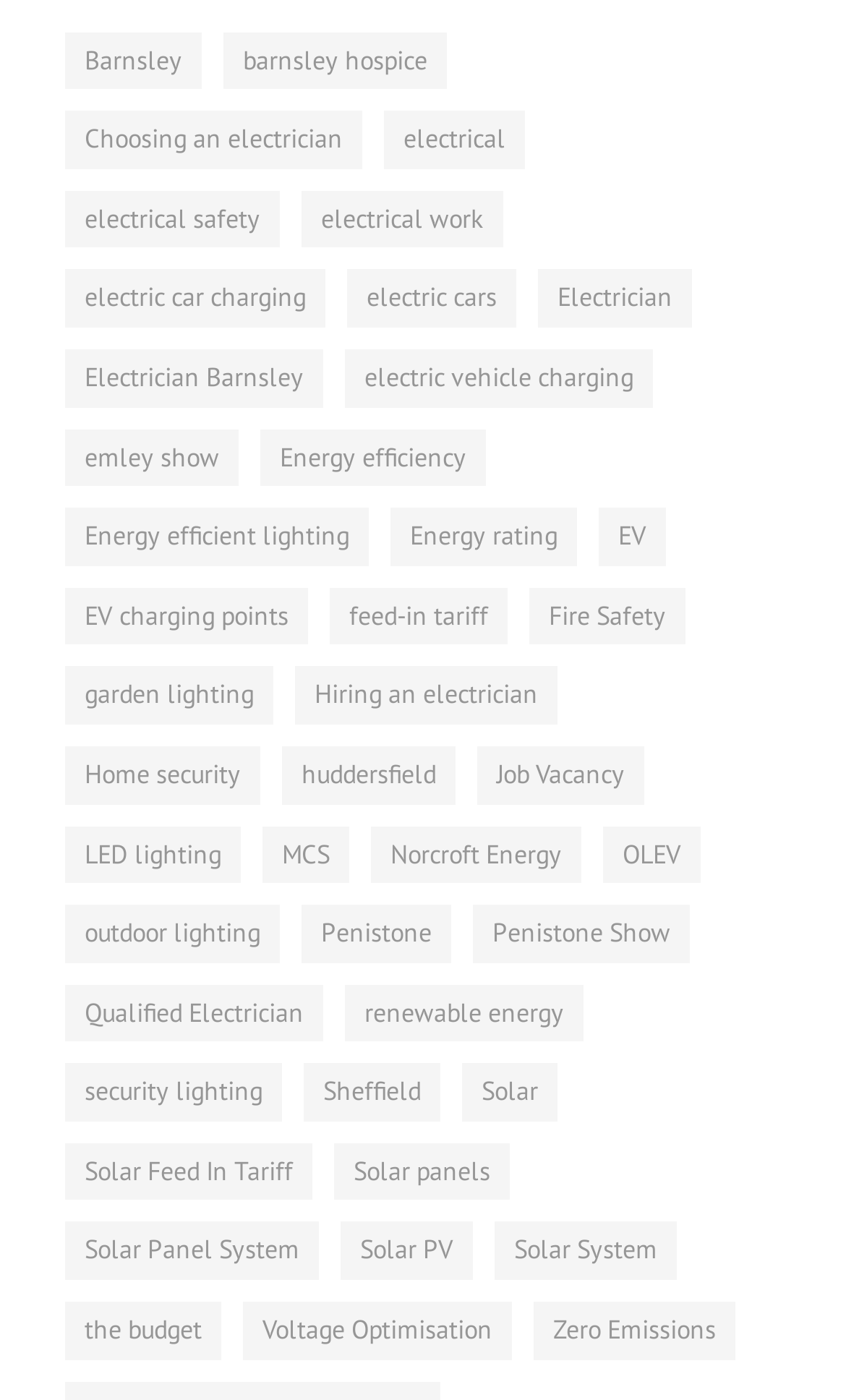Highlight the bounding box coordinates of the element that should be clicked to carry out the following instruction: "Learn about electric cars". The coordinates must be given as four float numbers ranging from 0 to 1, i.e., [left, top, right, bottom].

[0.41, 0.193, 0.61, 0.234]